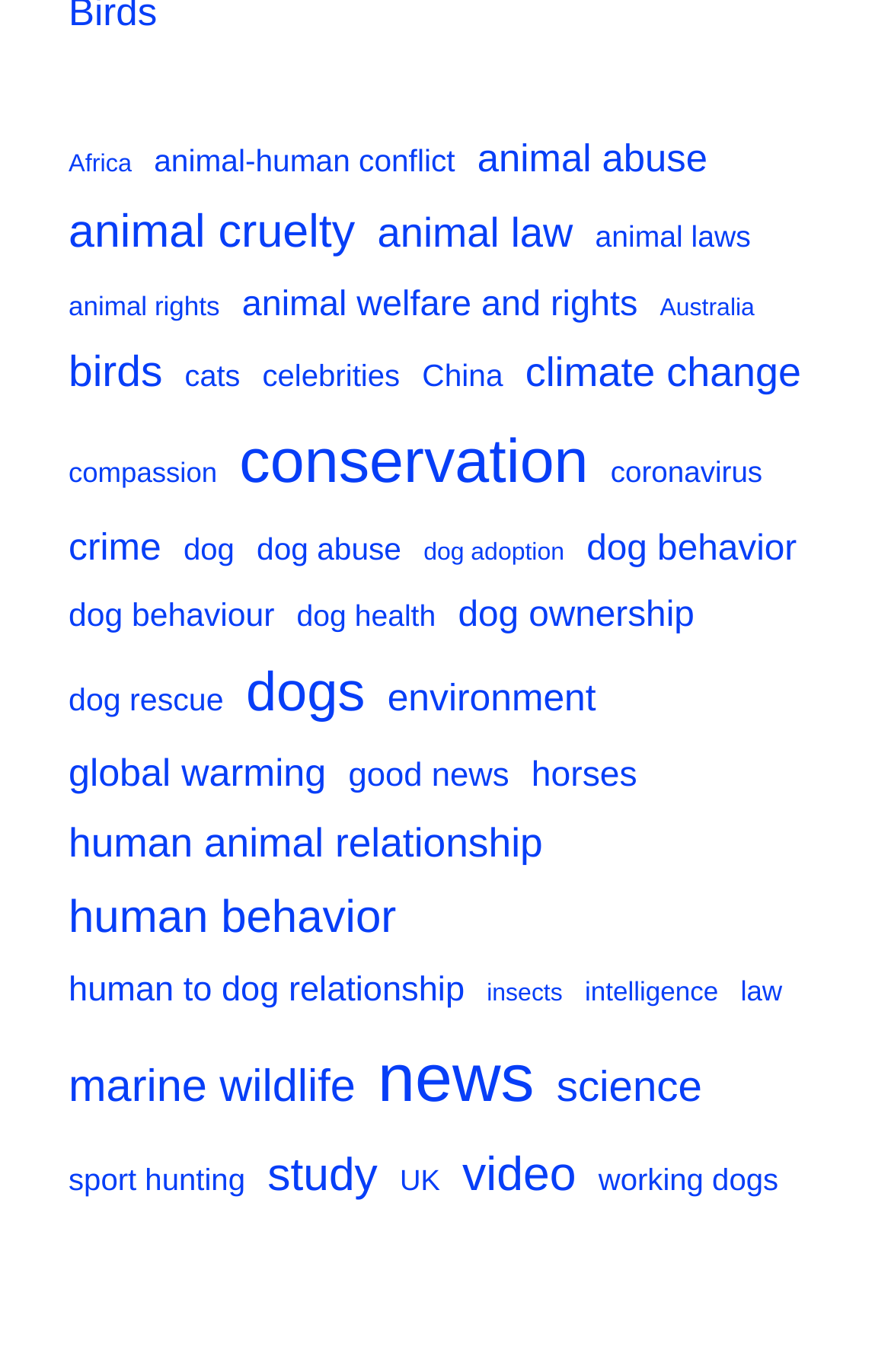Answer the question in one word or a short phrase:
What is the second topic related to dogs?

dog abuse